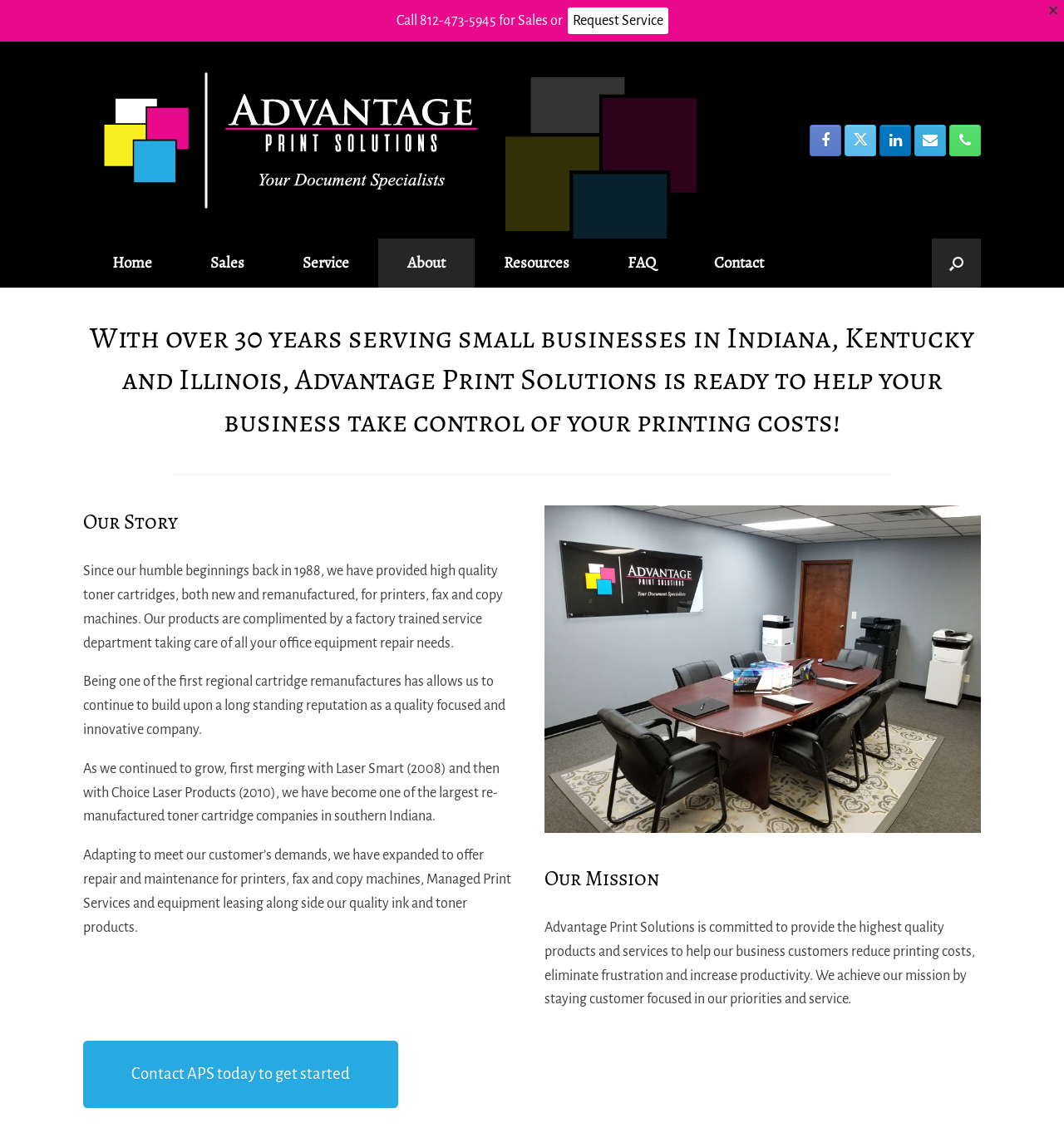Identify the bounding box coordinates for the region of the element that should be clicked to carry out the instruction: "Go to home page". The bounding box coordinates should be four float numbers between 0 and 1, i.e., [left, top, right, bottom].

[0.078, 0.211, 0.17, 0.255]